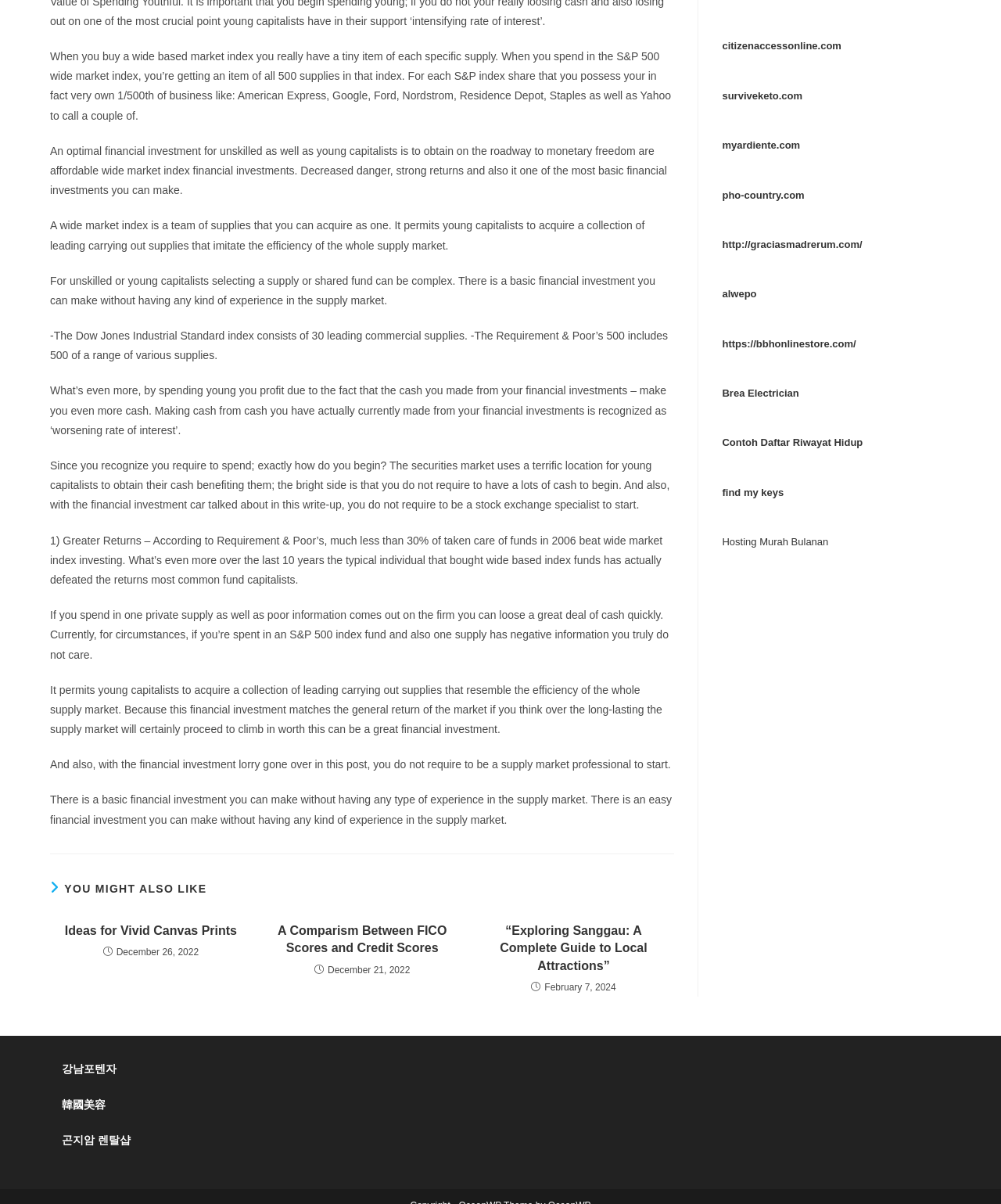Bounding box coordinates are specified in the format (top-left x, top-left y, bottom-right x, bottom-right y). All values are floating point numbers bounded between 0 and 1. Please provide the bounding box coordinate of the region this sentence describes: Ideas for Vivid Canvas Prints

[0.059, 0.766, 0.242, 0.781]